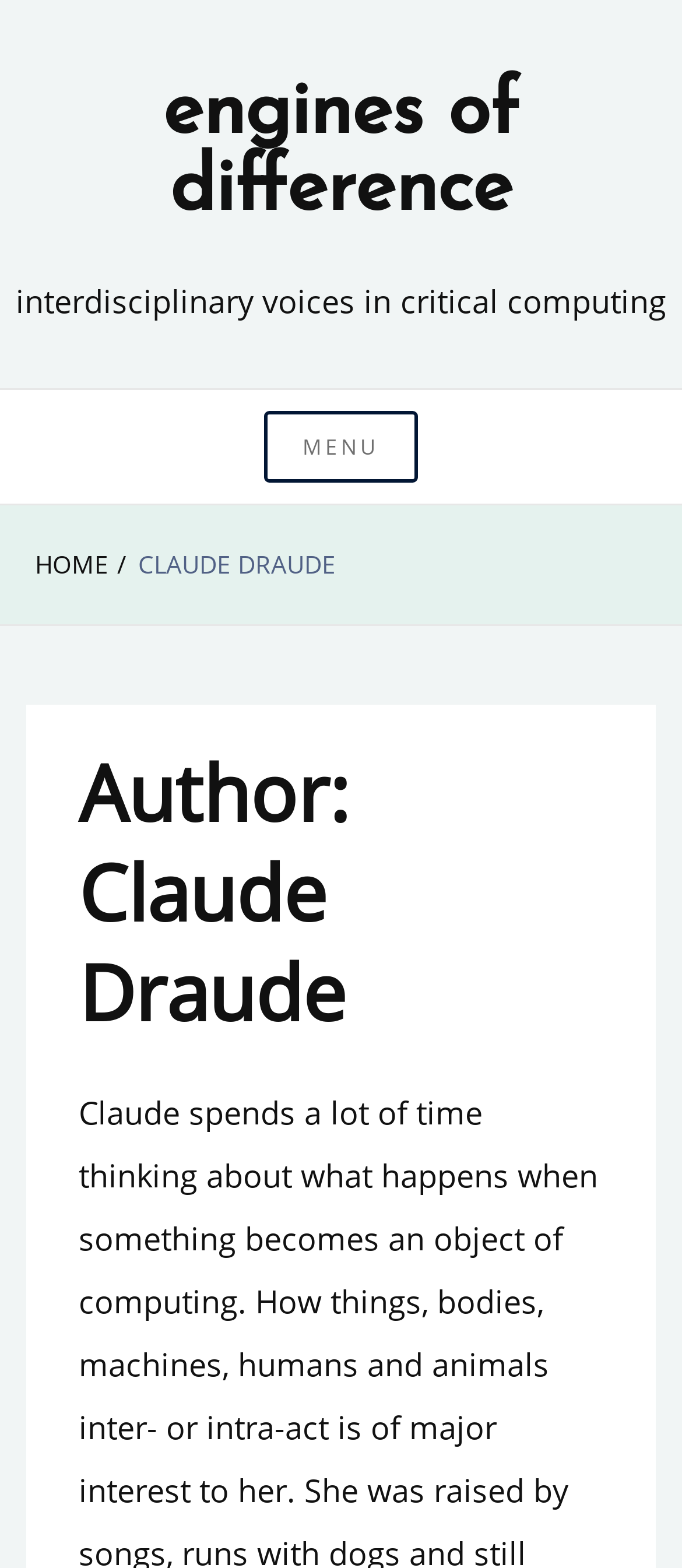For the element described, predict the bounding box coordinates as (top-left x, top-left y, bottom-right x, bottom-right y). All values should be between 0 and 1. Element description: Home

[0.051, 0.349, 0.159, 0.372]